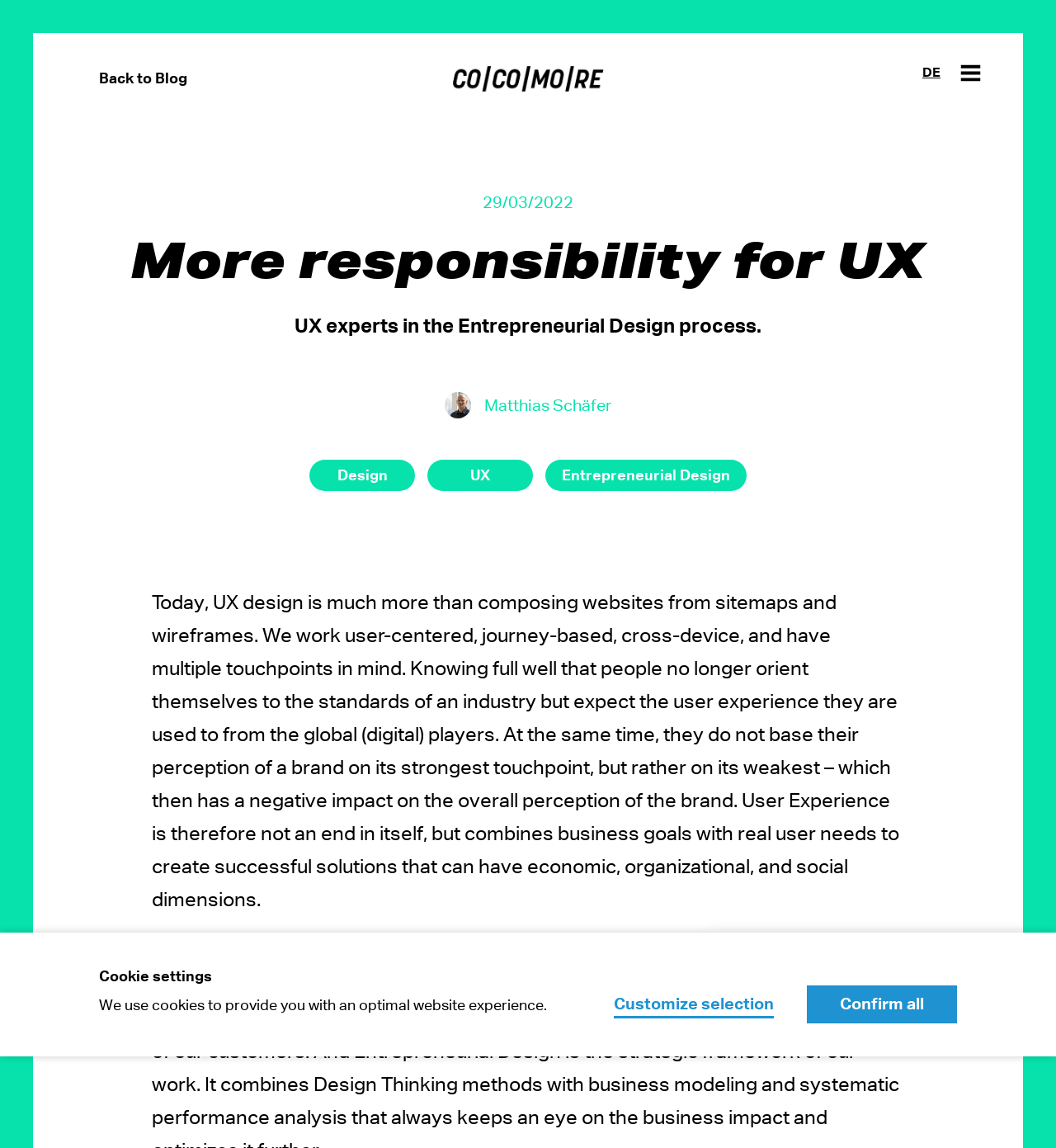Please give a concise answer to this question using a single word or phrase: 
What is the topic of the blog post?

UX design